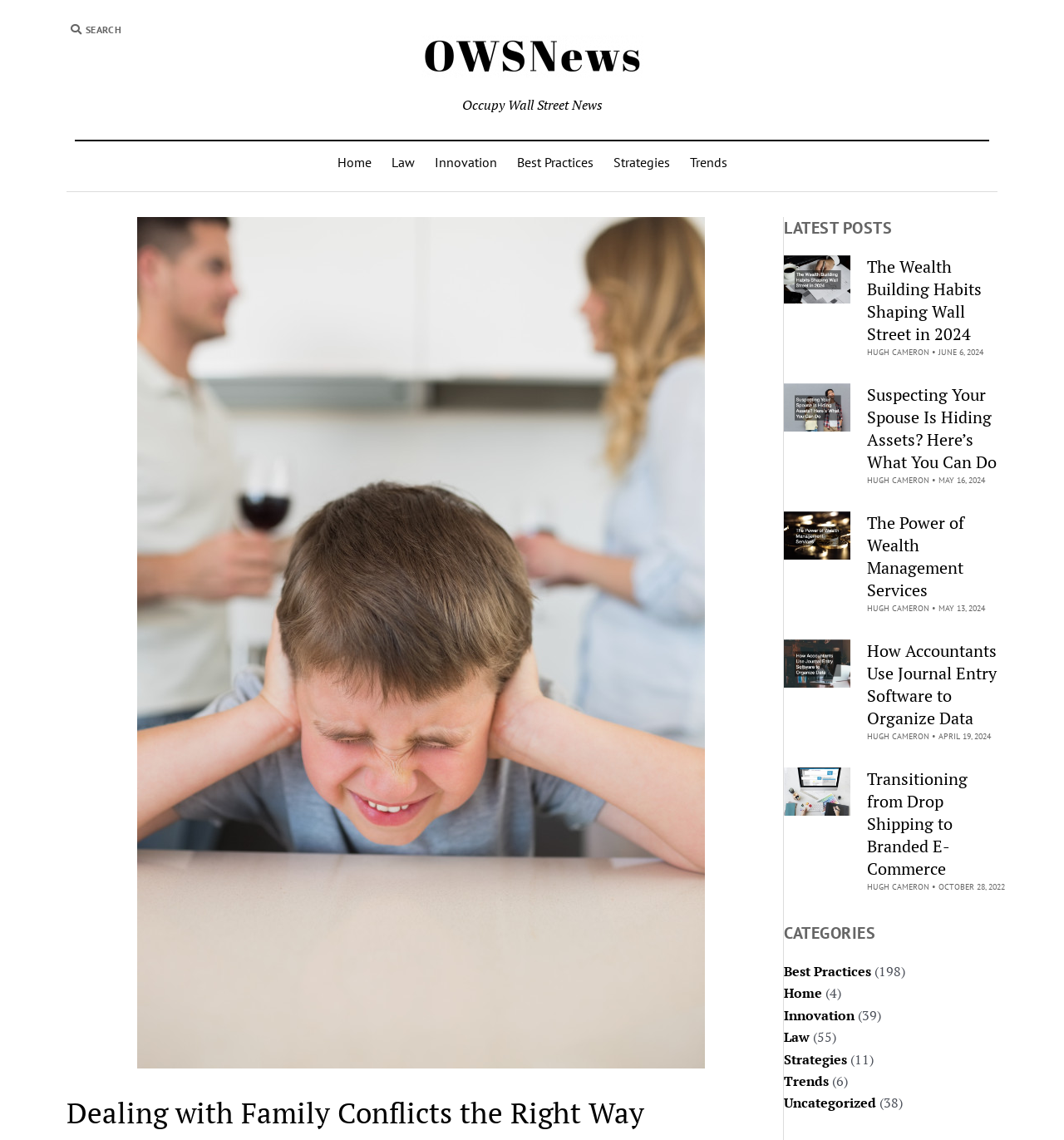Can you find the bounding box coordinates for the element to click on to achieve the instruction: "go to Home page"?

[0.307, 0.124, 0.358, 0.16]